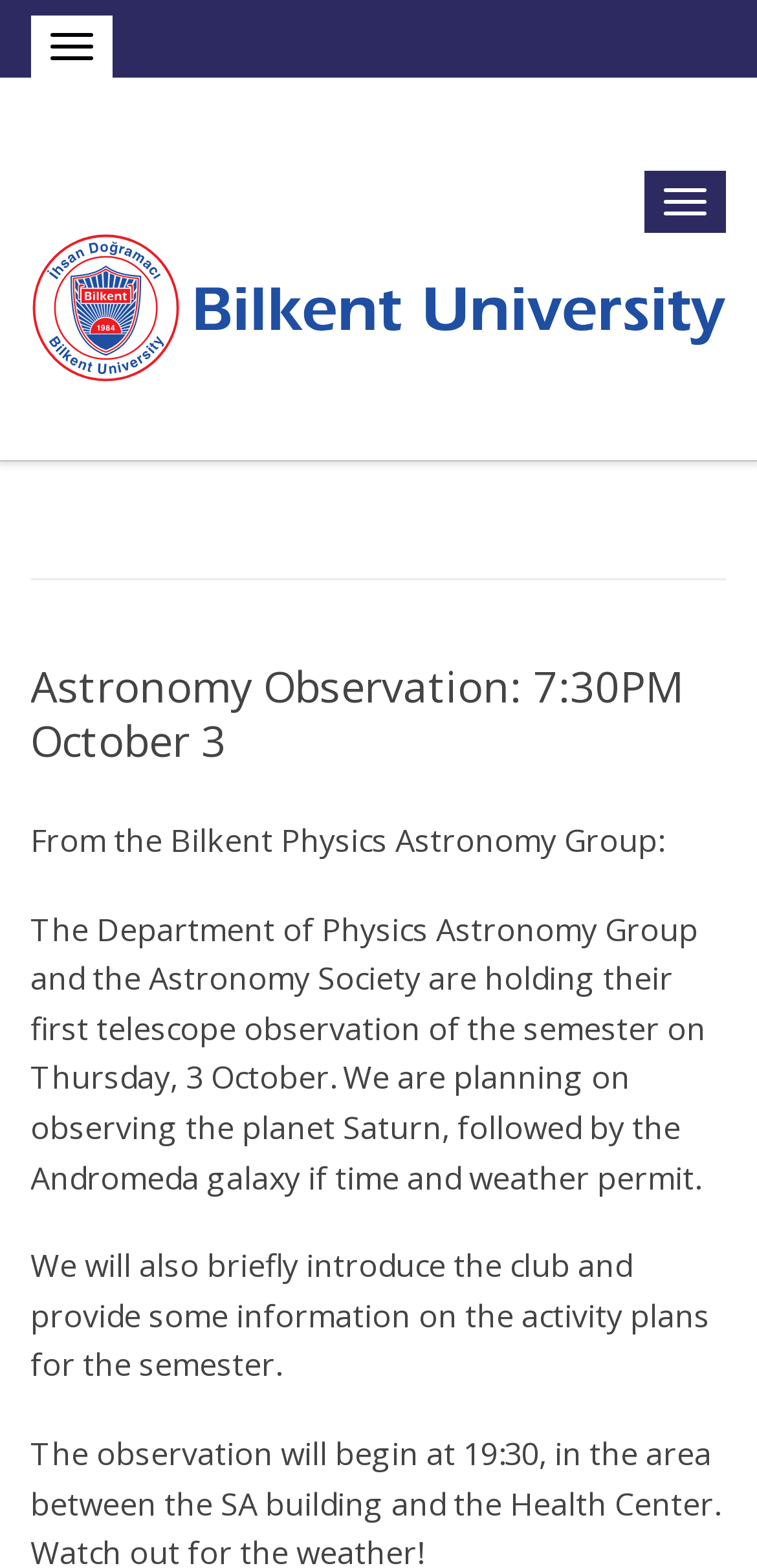What is the event organized by the Bilkent Physics Astronomy Group?
Using the picture, provide a one-word or short phrase answer.

Astronomy Observation